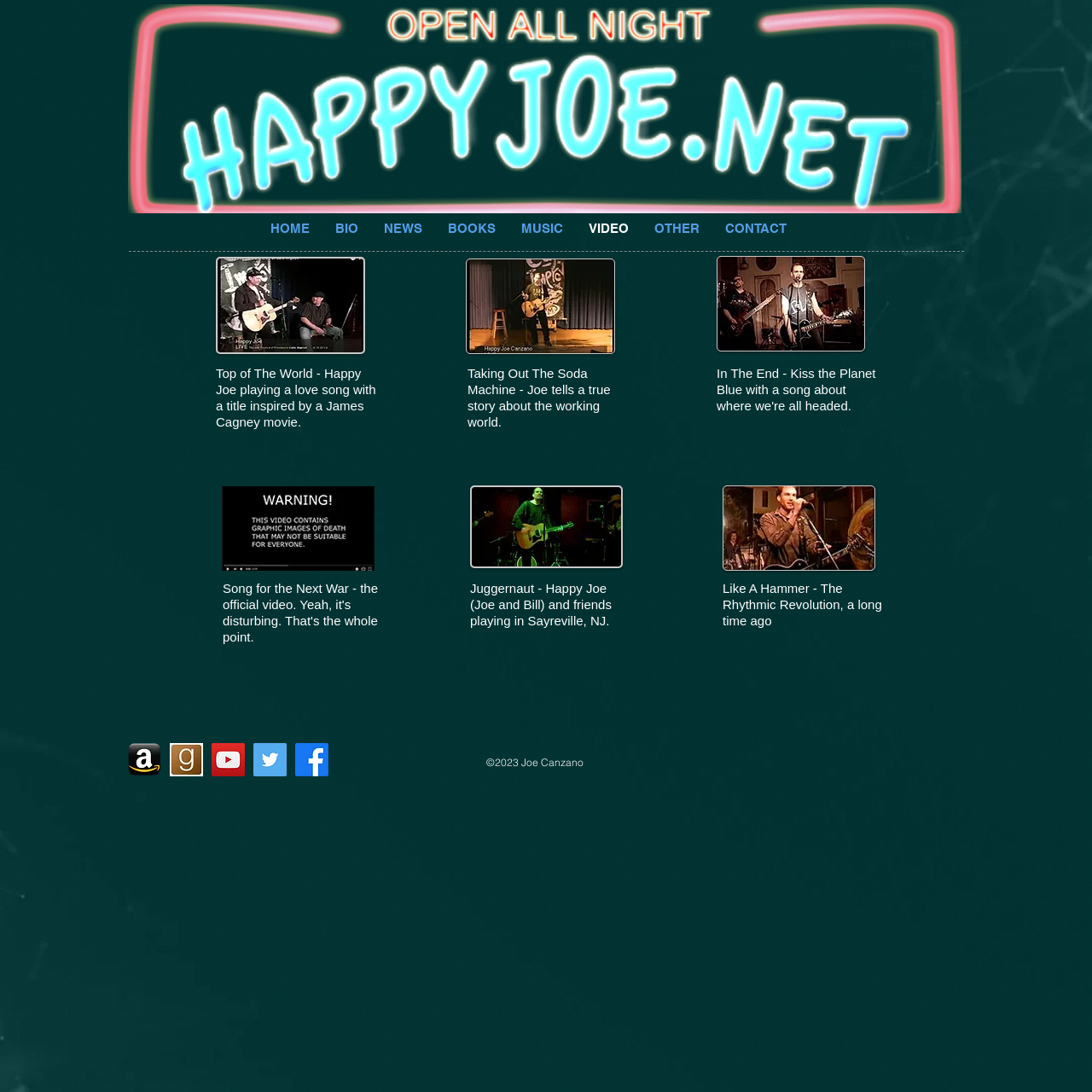Pinpoint the bounding box coordinates of the clickable area needed to execute the instruction: "visit Amazon author page". The coordinates should be specified as four float numbers between 0 and 1, i.e., [left, top, right, bottom].

[0.117, 0.68, 0.148, 0.711]